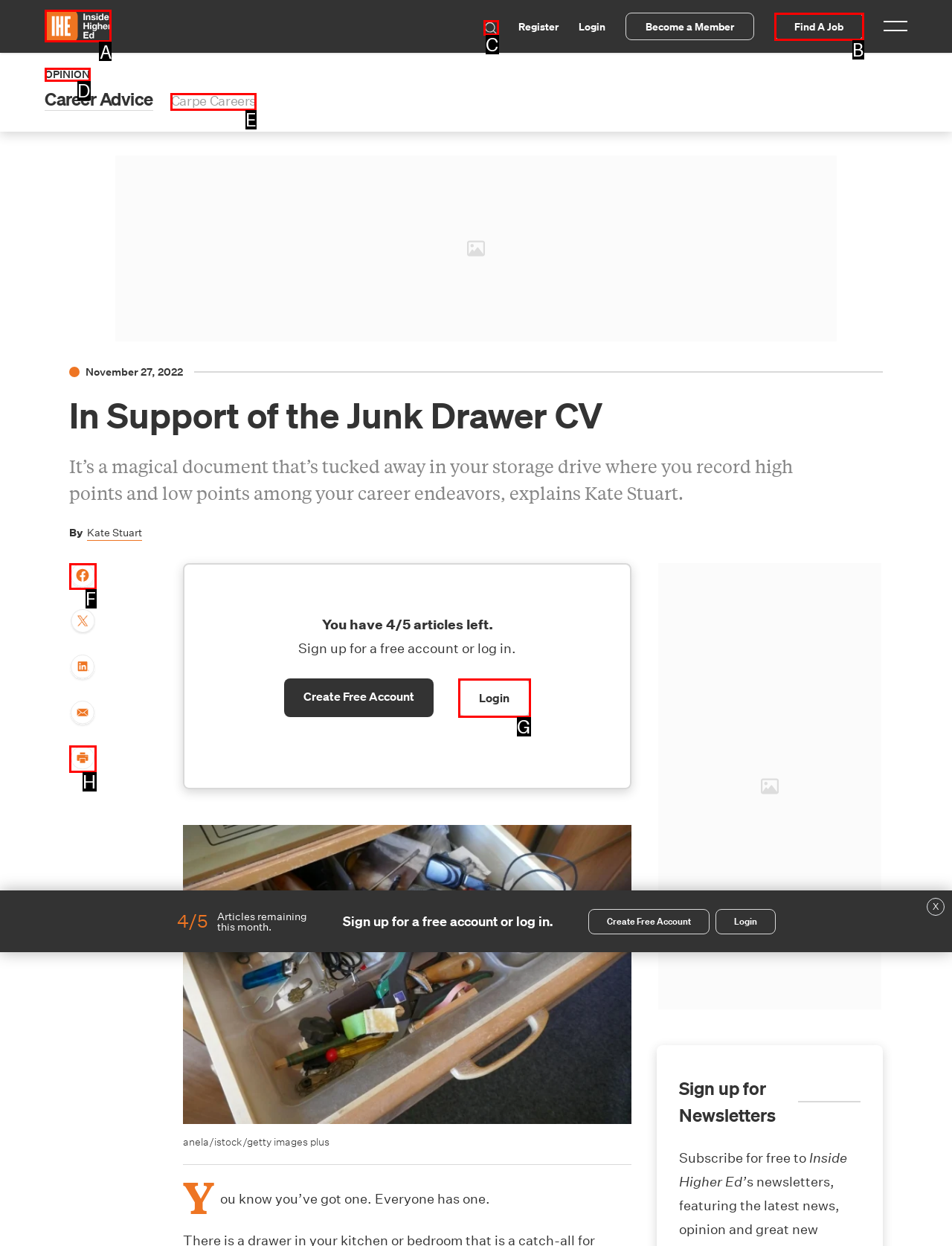Based on the task: Click on the 'Home' link, which UI element should be clicked? Answer with the letter that corresponds to the correct option from the choices given.

A